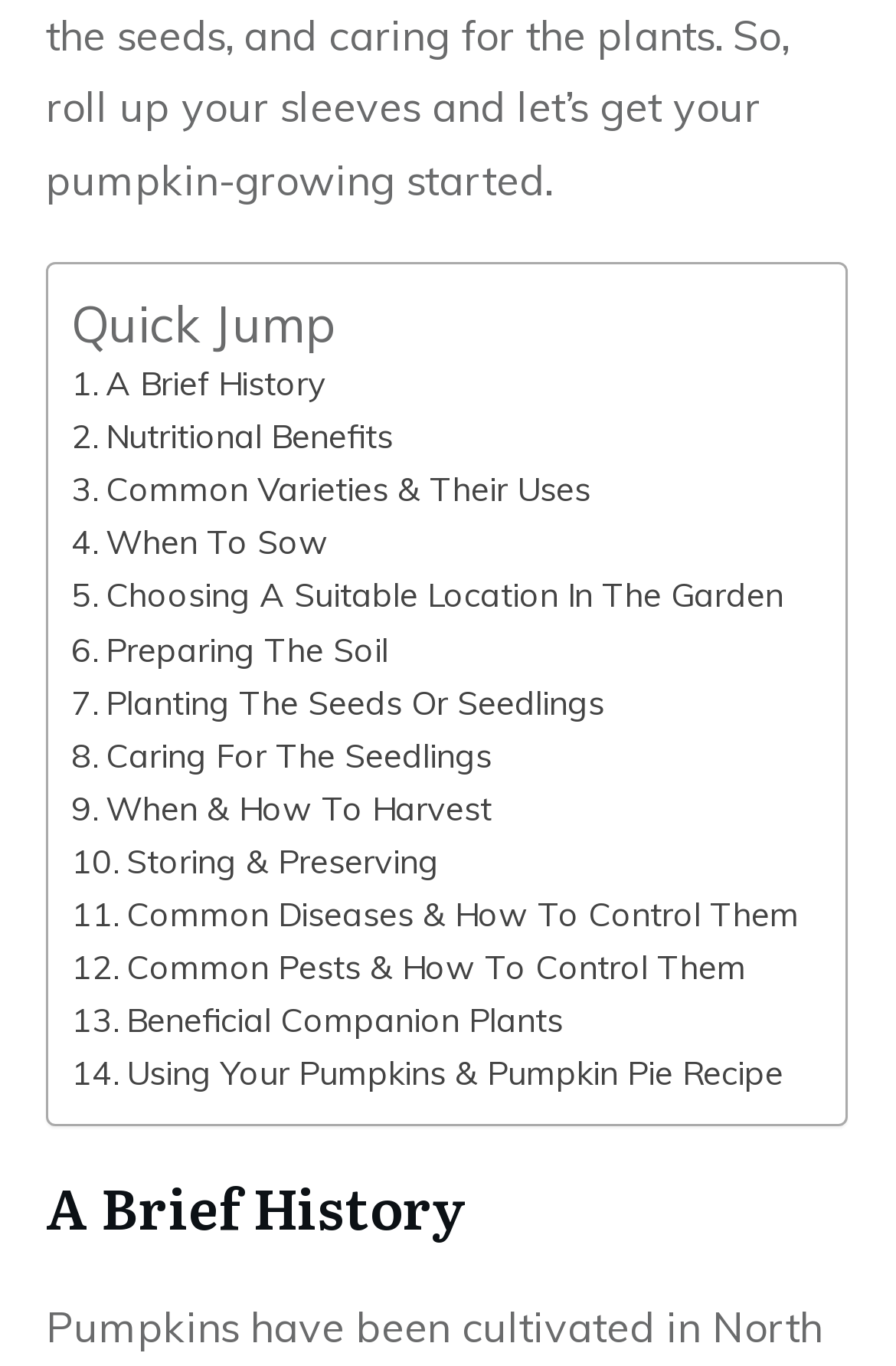Use a single word or phrase to answer this question: 
How many links are there in the Quick Jump section?

12